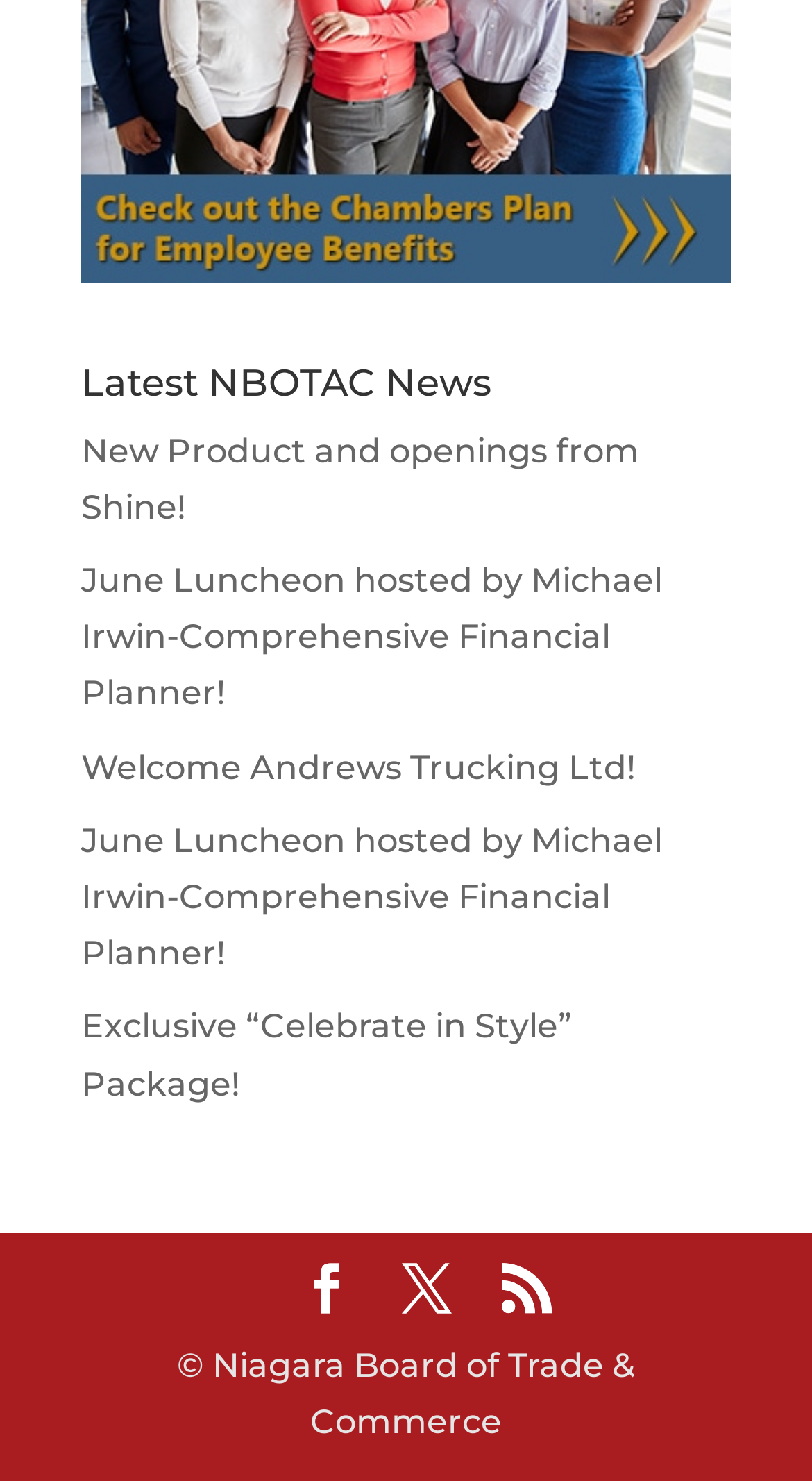Please locate the bounding box coordinates for the element that should be clicked to achieve the following instruction: "Learn About Us". Ensure the coordinates are given as four float numbers between 0 and 1, i.e., [left, top, right, bottom].

None